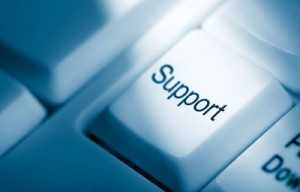What is the key labeled on the keyboard?
Provide an in-depth and detailed explanation in response to the question.

The caption specifically mentions that the image features a close-up of a computer keyboard, focusing on the key labeled 'Support'.